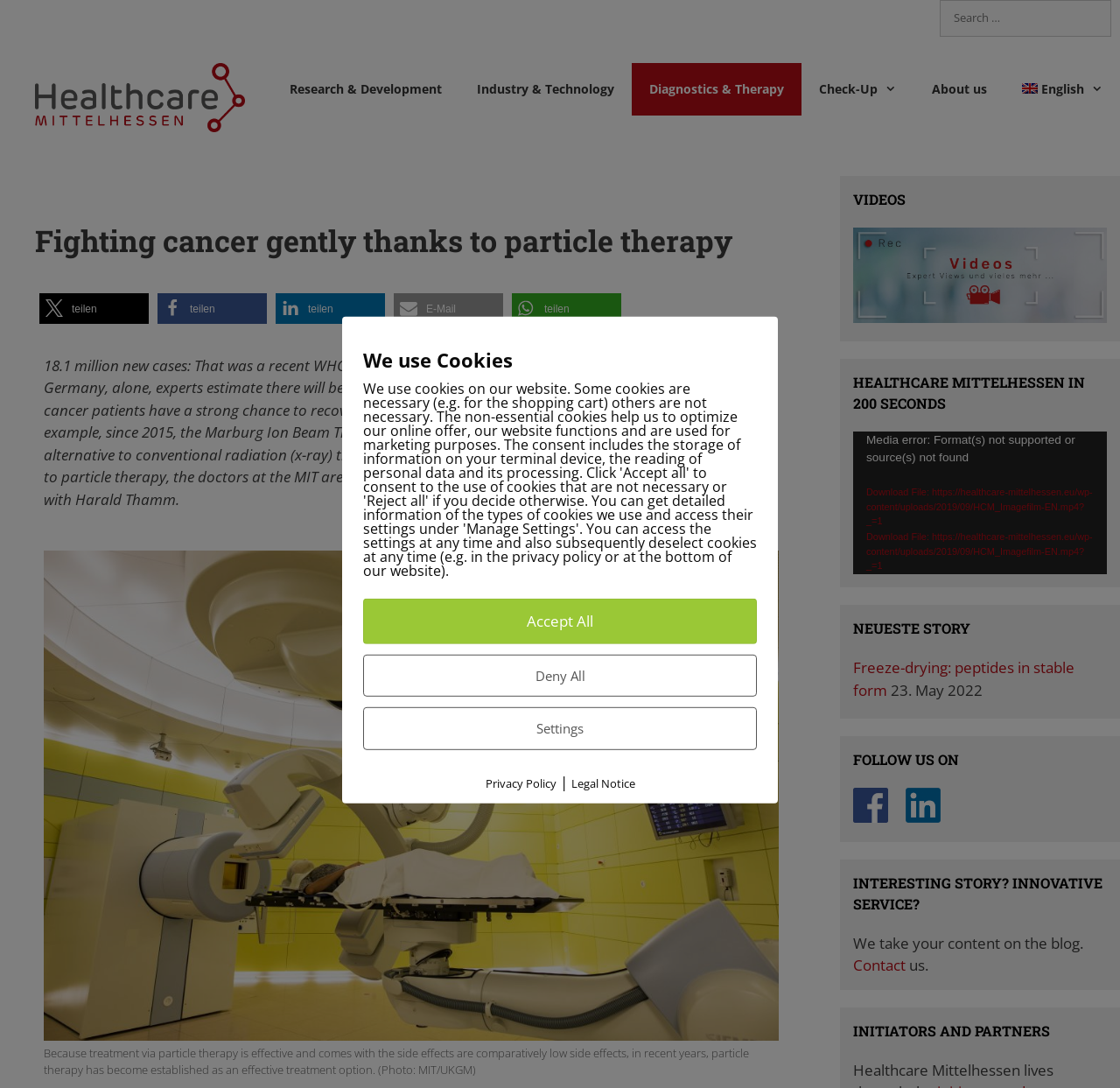How many buttons are there in the video player?
Using the image, respond with a single word or phrase.

4